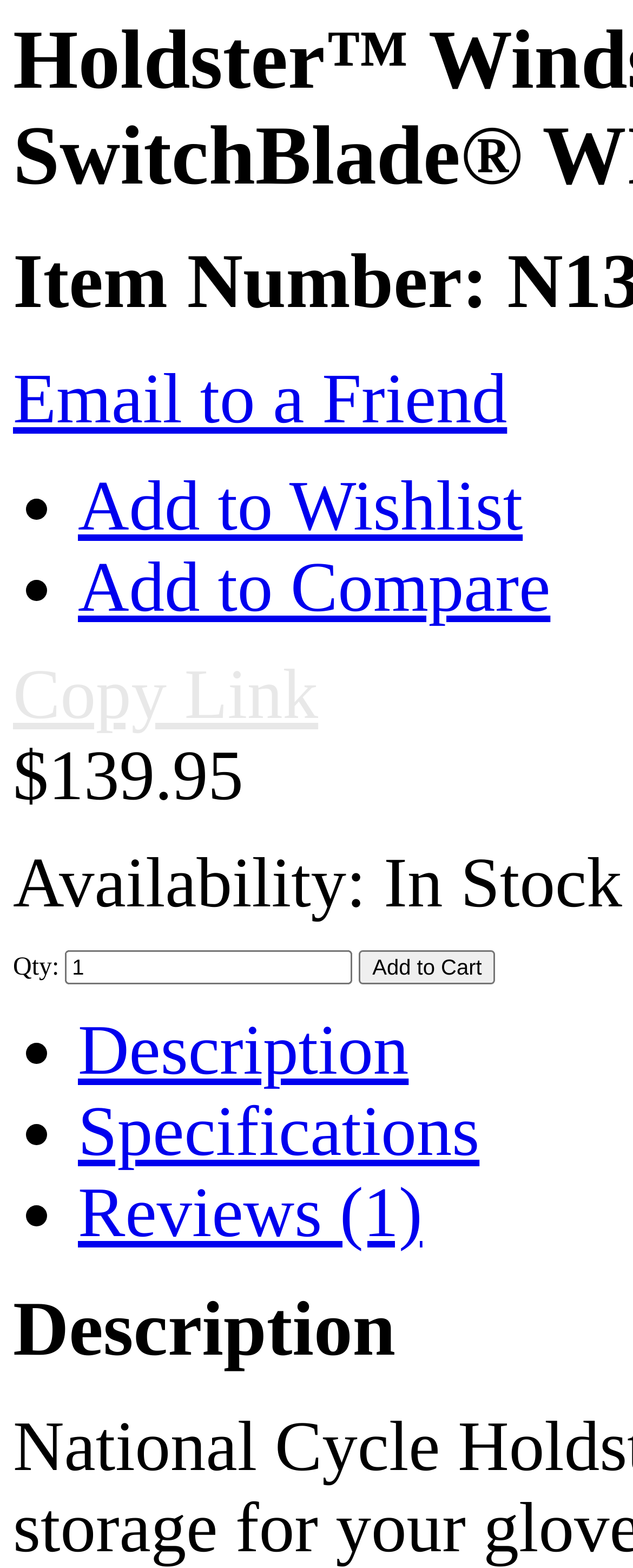Please identify the bounding box coordinates of the area that needs to be clicked to follow this instruction: "Add to Cart".

[0.568, 0.606, 0.782, 0.628]